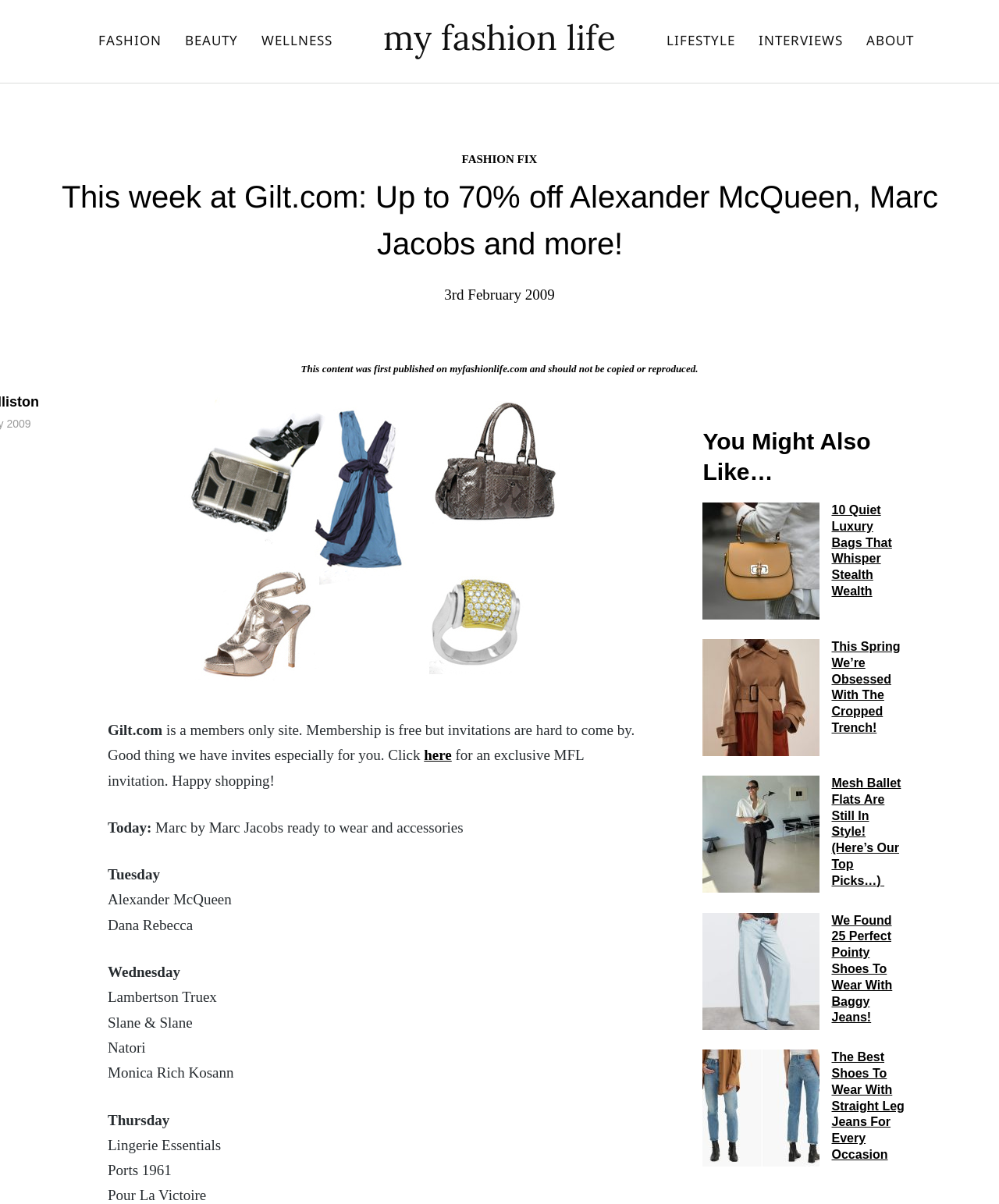Create an elaborate caption for the webpage.

The webpage is a fashion-focused website, with a prominent header section at the top featuring a logo and a navigation menu with links to various categories such as "FASHION", "BEAUTY", "WELLNESS", "LIFESTYLE", and "INTERVIEWS". Below the header, there is a large banner with a heading that reads "This week at Gilt.com: Up to 70% off Alexander McQueen, Marc Jacobs and more!".

On the left side of the page, there is a section with a heading "my fashion life" that contains a link to the same title. Below this section, there is a block of text that describes the website, stating that it is a members-only site and that membership is free, but invitations are hard to come by. The text also mentions that the website has exclusive invitations available.

To the right of this section, there is a column with a series of headings and links to various fashion-related articles, including "Marc by Marc Jacobs ready to wear and accessories", "Alexander McQueen", and "Lambertson Truex", among others. Each heading is accompanied by a brief description of the article.

Further down the page, there is a section with a heading "You Might Also Like…" that features a series of images and links to articles with titles such as "10 Quiet Luxury Bags That Whisper Stealth Wealth", "This Spring We’re Obsessed With The Cropped Trench!", and "Mesh Ballet Flats Are Still In Style! (Here’s Our Top Picks…)". Each article is accompanied by a brief description and an image.

Overall, the webpage has a clean and organized layout, with a clear focus on fashion and luxury goods. The various sections and articles are well-organized and easy to navigate, making it easy for users to find the content they are interested in.